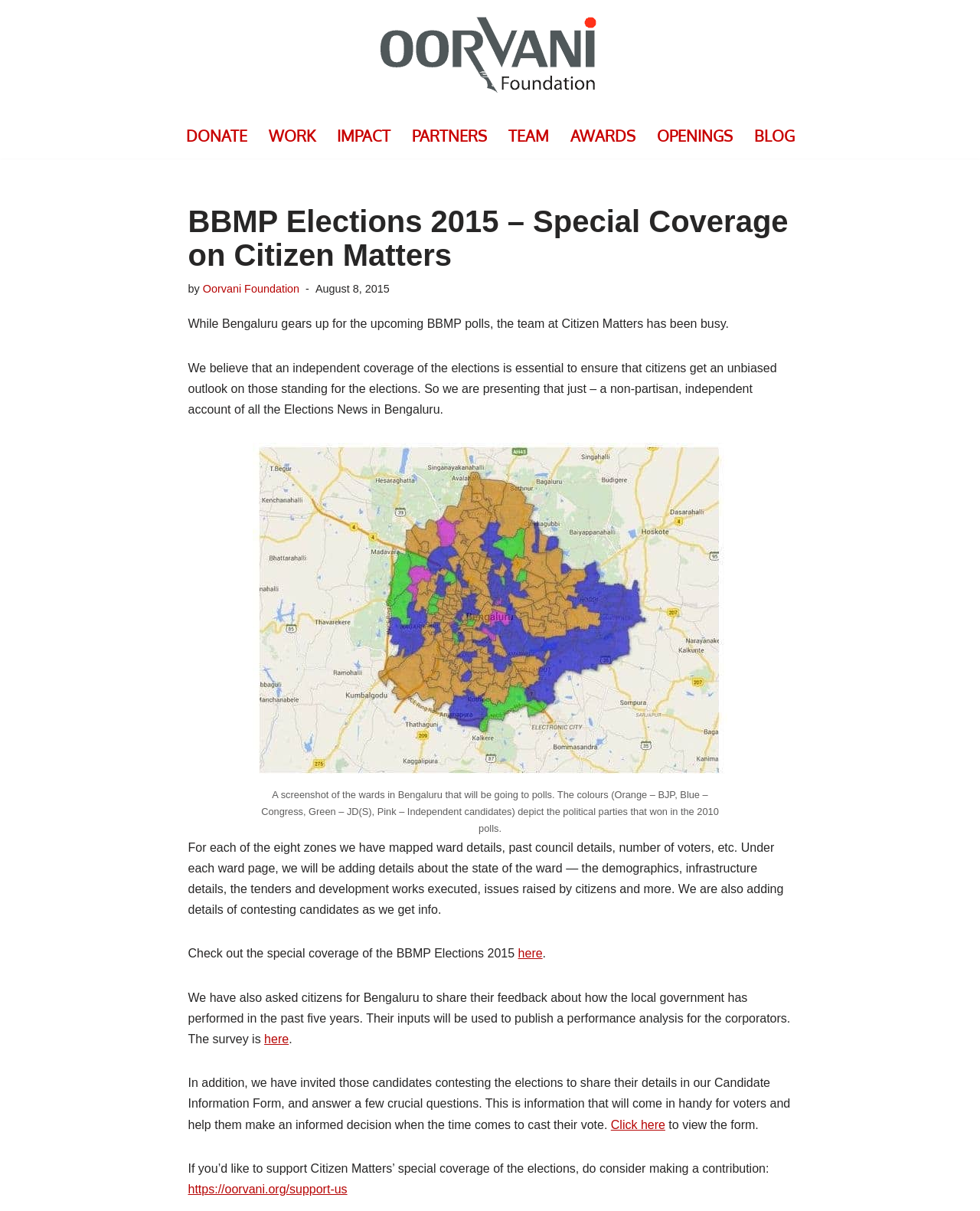Please specify the bounding box coordinates of the clickable region to carry out the following instruction: "Click on the 'DONATE' link". The coordinates should be four float numbers between 0 and 1, in the format [left, top, right, bottom].

[0.189, 0.102, 0.252, 0.121]